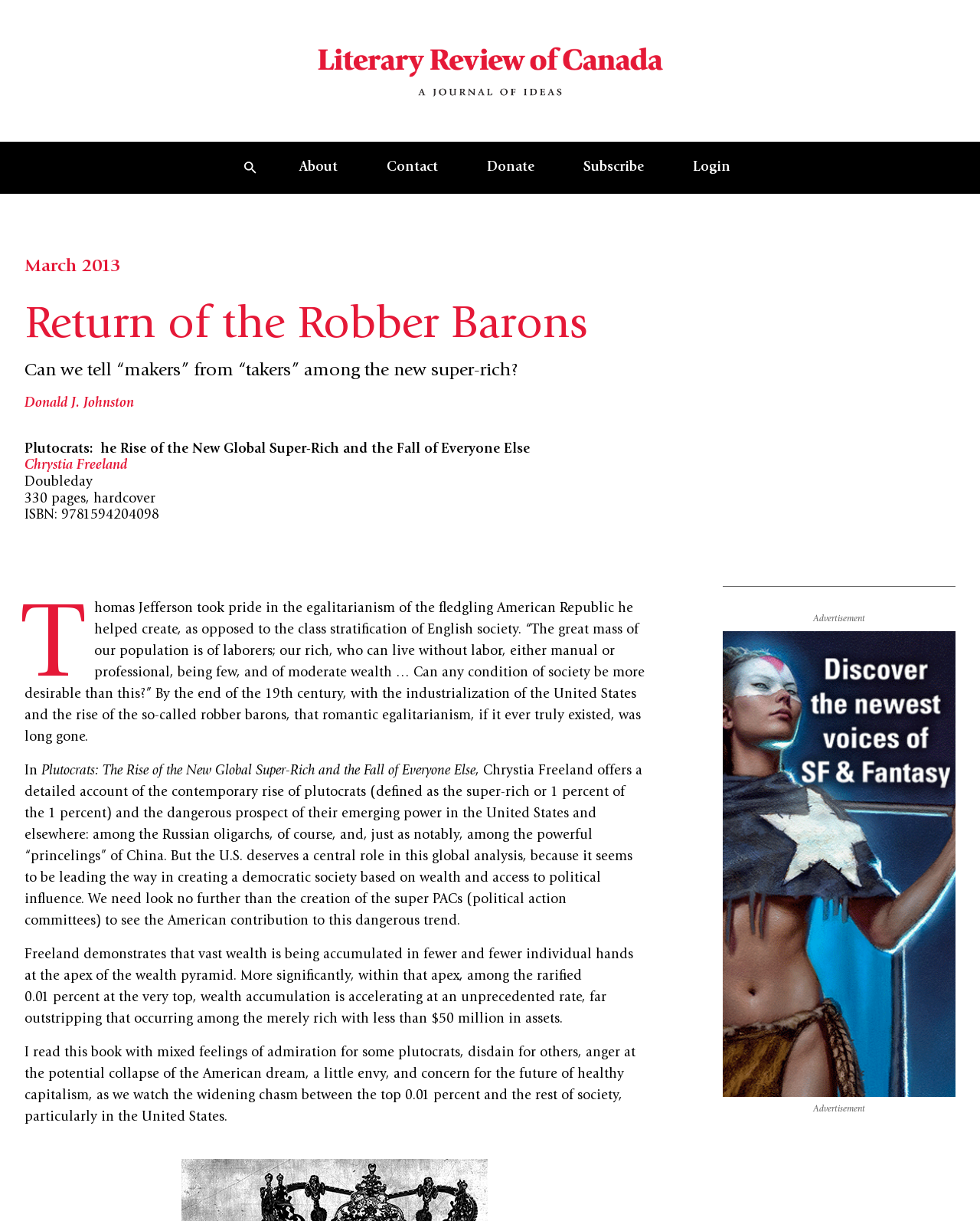Identify and provide the text content of the webpage's primary headline.

Return of the Robber Barons